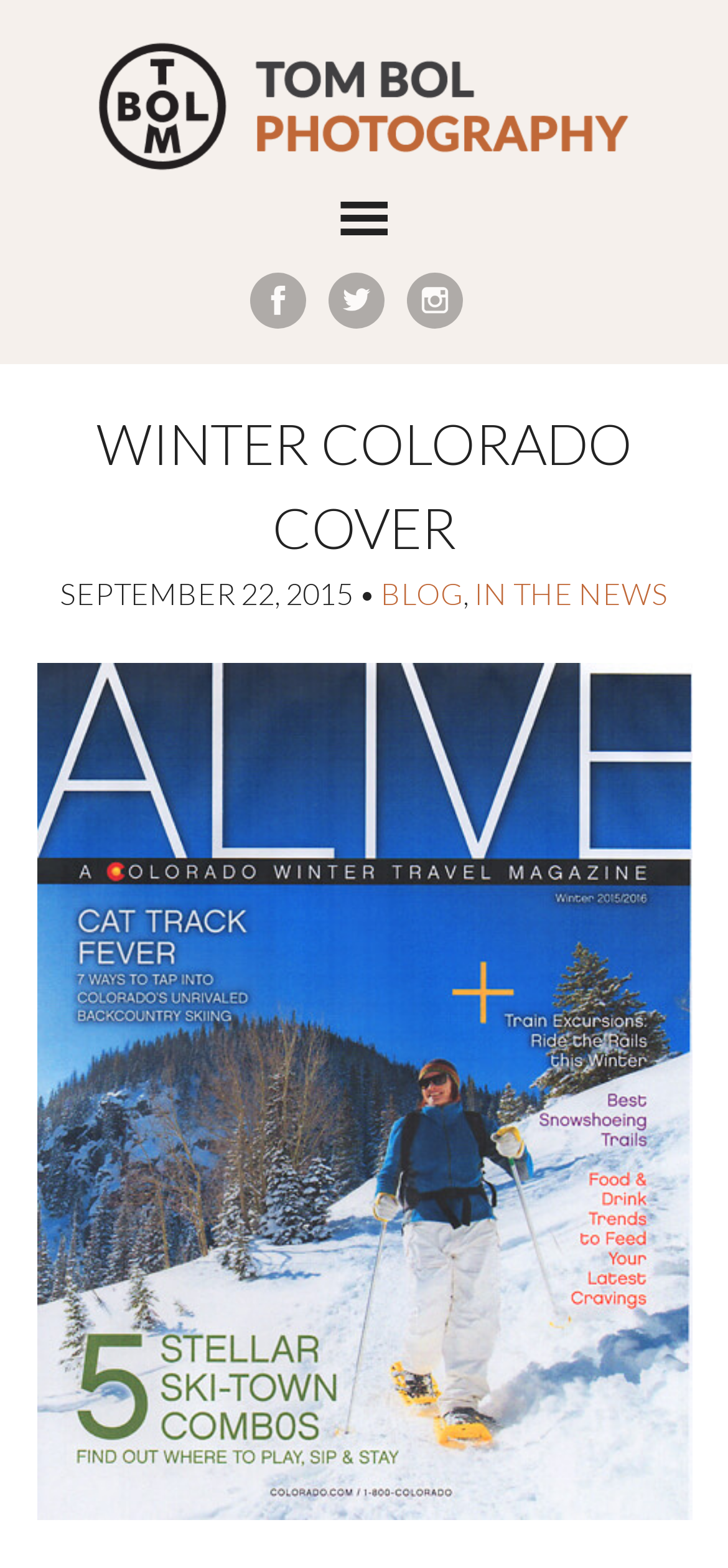Find the UI element described as: "Blog" and predict its bounding box coordinates. Ensure the coordinates are four float numbers between 0 and 1, [left, top, right, bottom].

[0.523, 0.366, 0.636, 0.389]